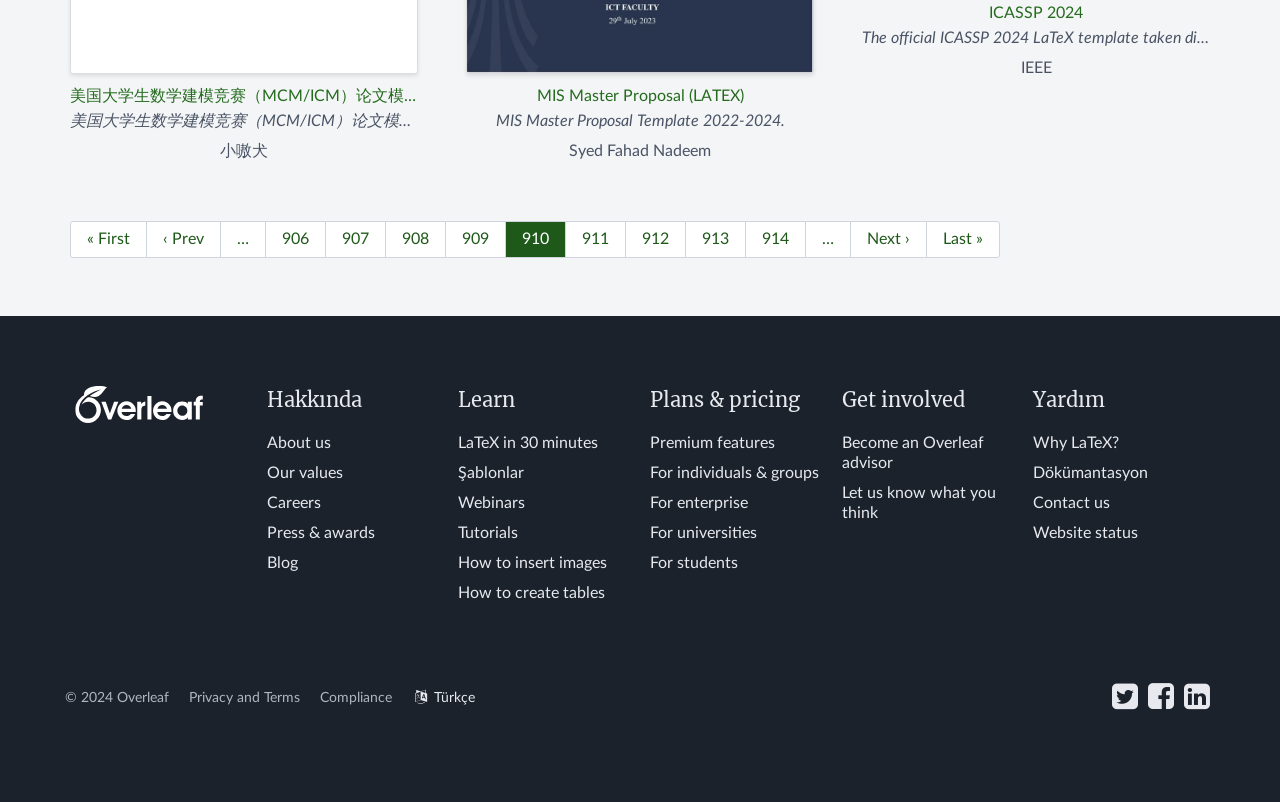Respond to the question below with a single word or phrase:
What is the copyright year of Overleaf?

2024